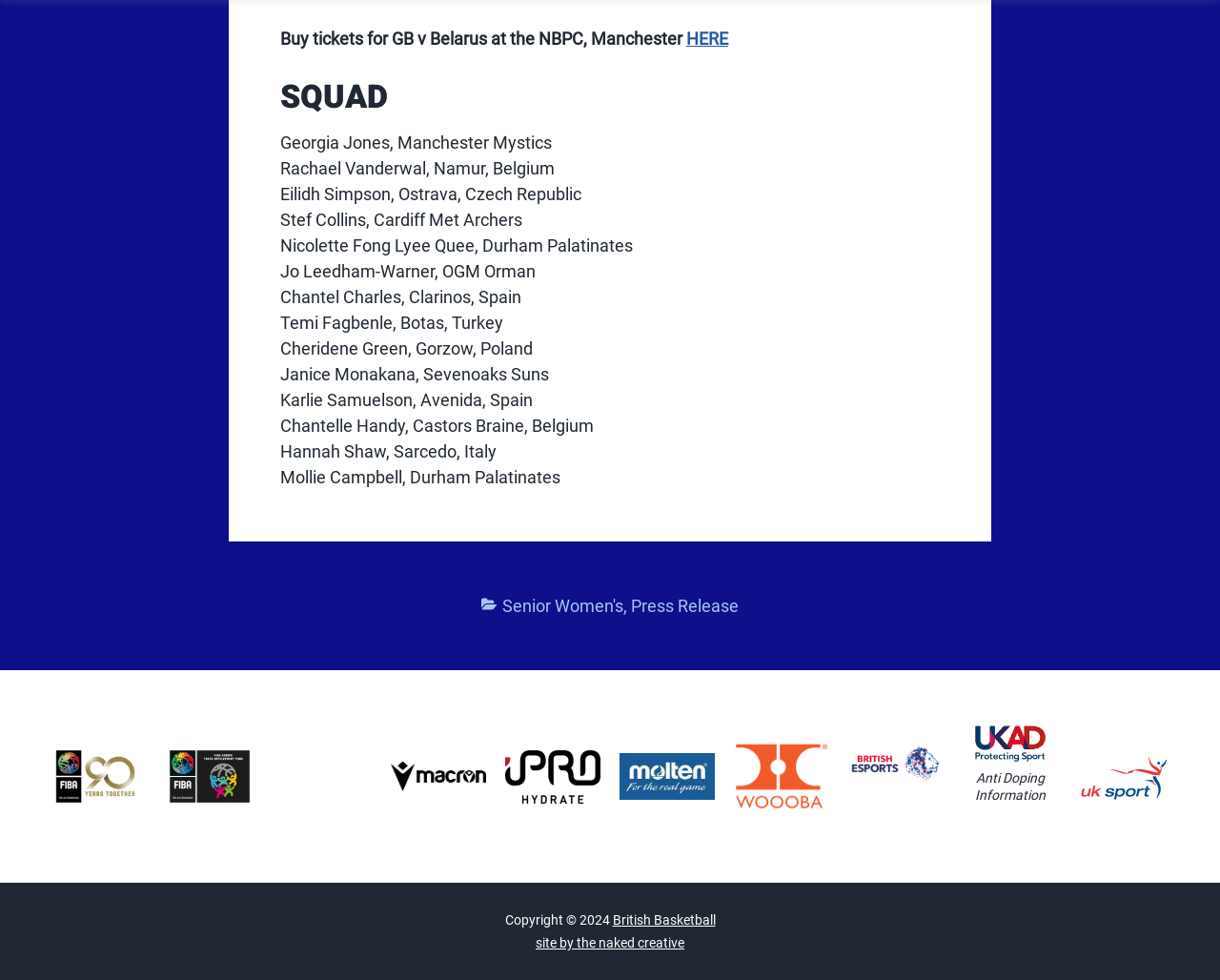Use a single word or phrase to answer the question: 
What is the position of the 'SQUAD' heading on the webpage?

Above the player list